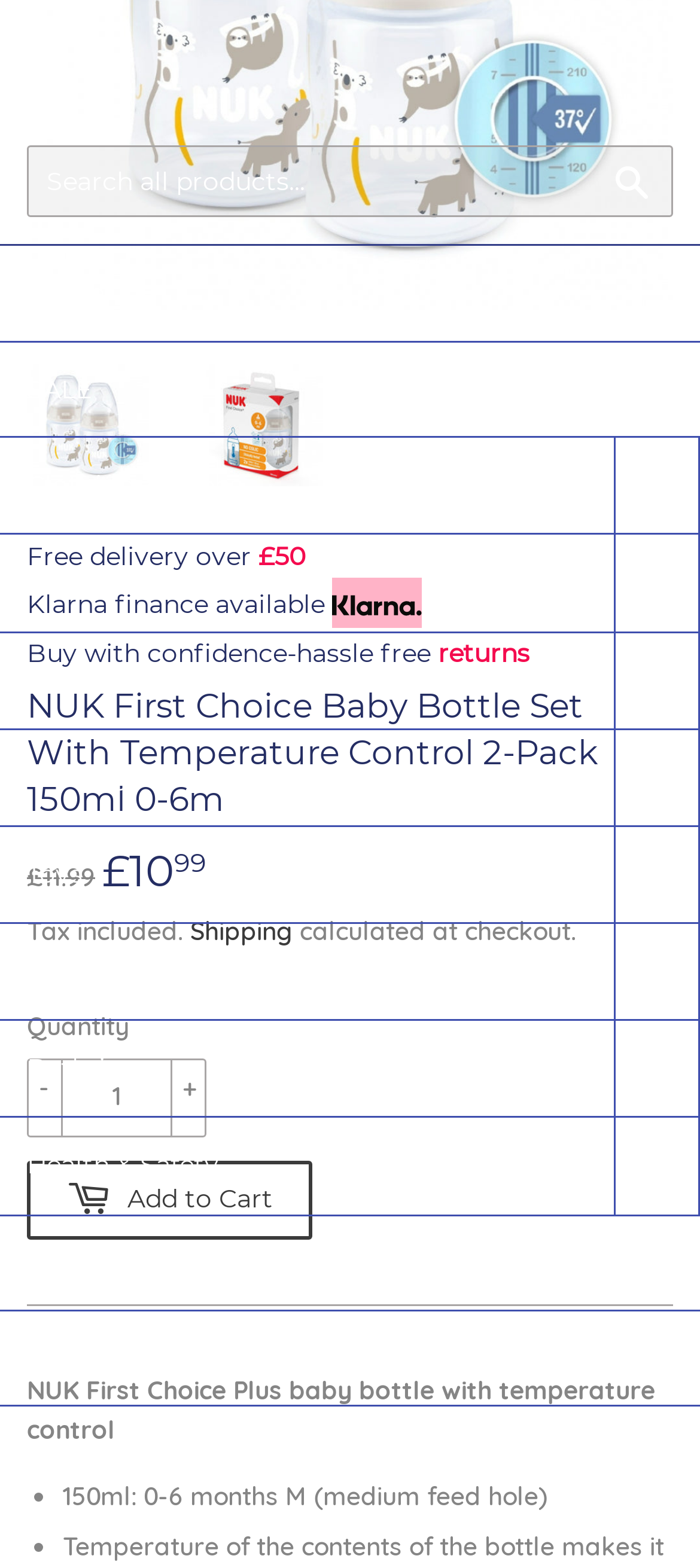Determine the bounding box coordinates of the clickable region to carry out the instruction: "Increase quantity".

[0.26, 0.682, 0.281, 0.703]